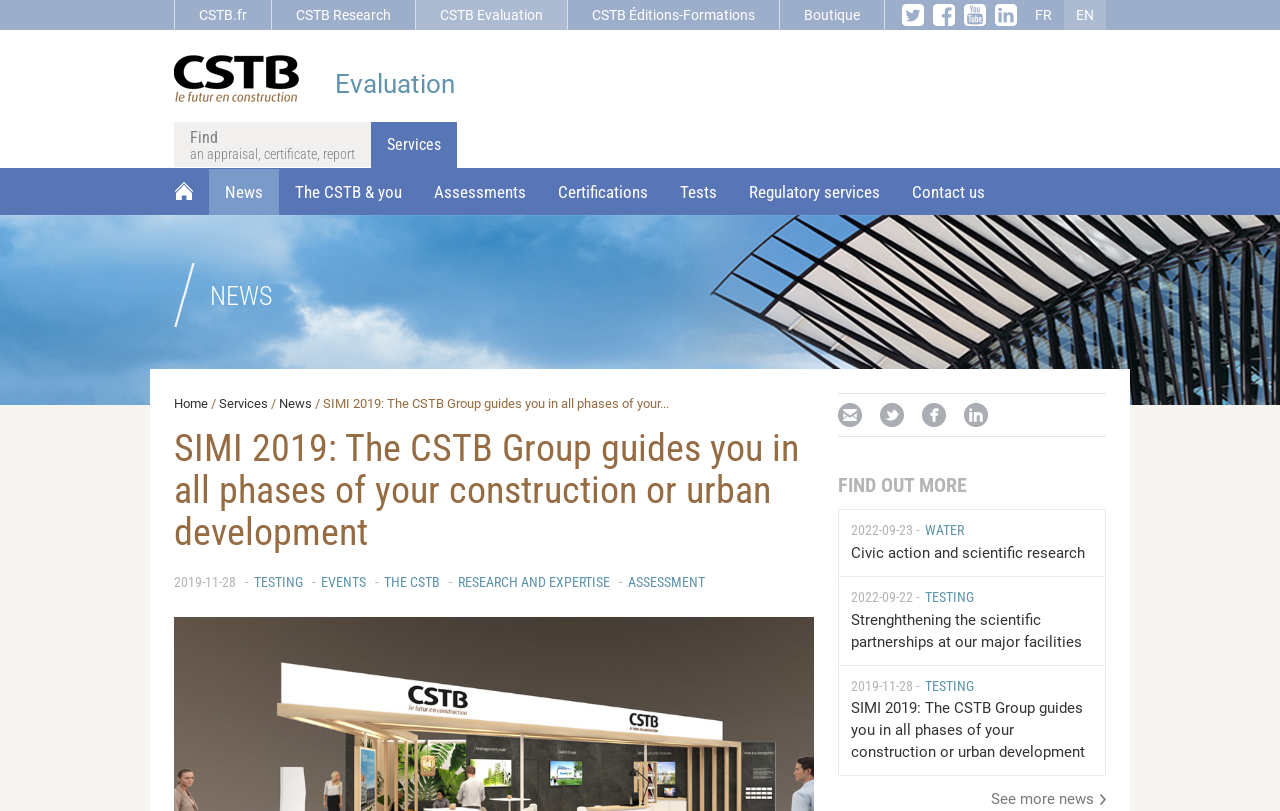Given the webpage screenshot and the description, determine the bounding box coordinates (top-left x, top-left y, bottom-right x, bottom-right y) that define the location of the UI element matching this description: Certifications

[0.423, 0.208, 0.519, 0.265]